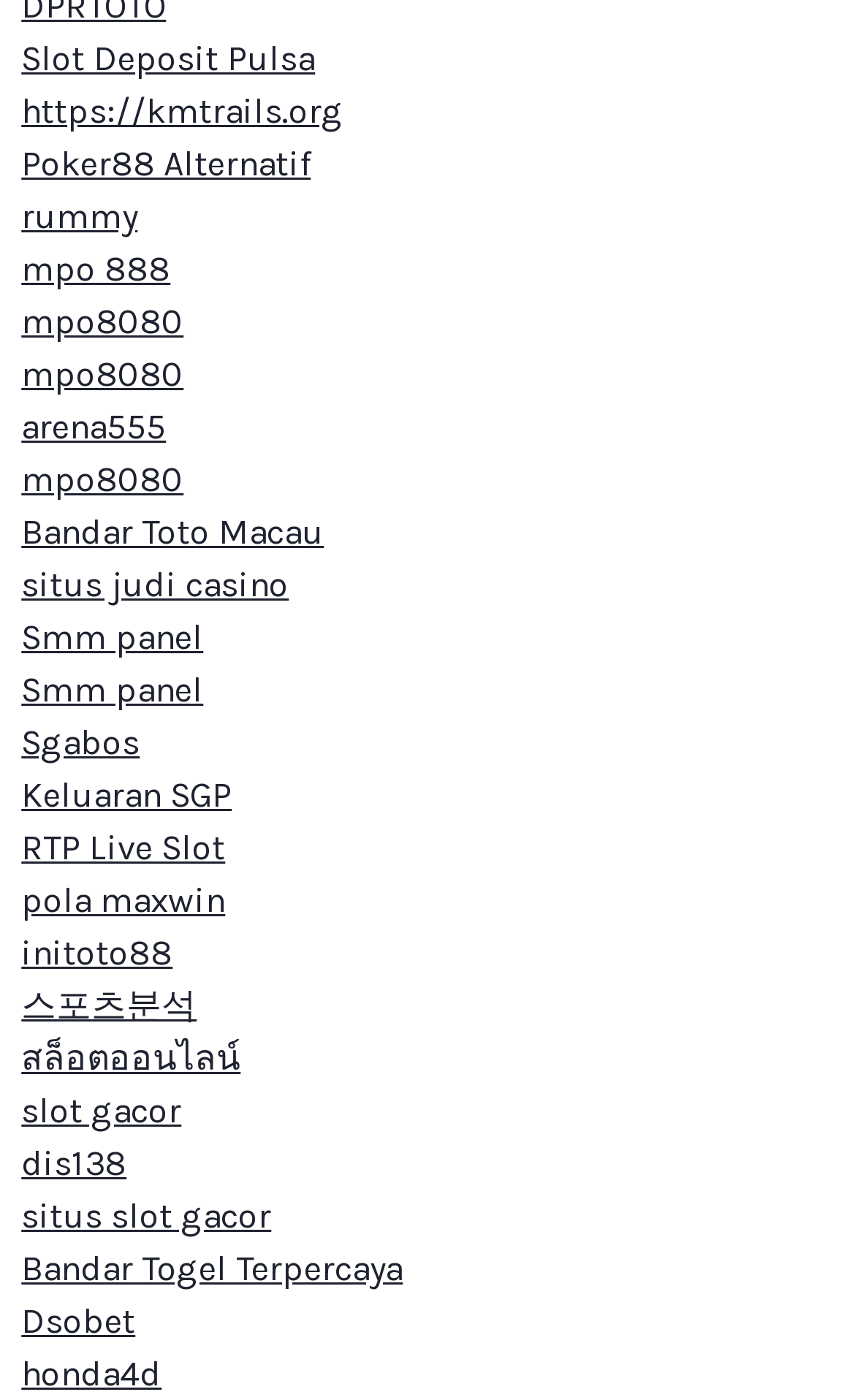Please determine the bounding box coordinates of the area that needs to be clicked to complete this task: 'Access mpo 888'. The coordinates must be four float numbers between 0 and 1, formatted as [left, top, right, bottom].

[0.025, 0.177, 0.199, 0.207]